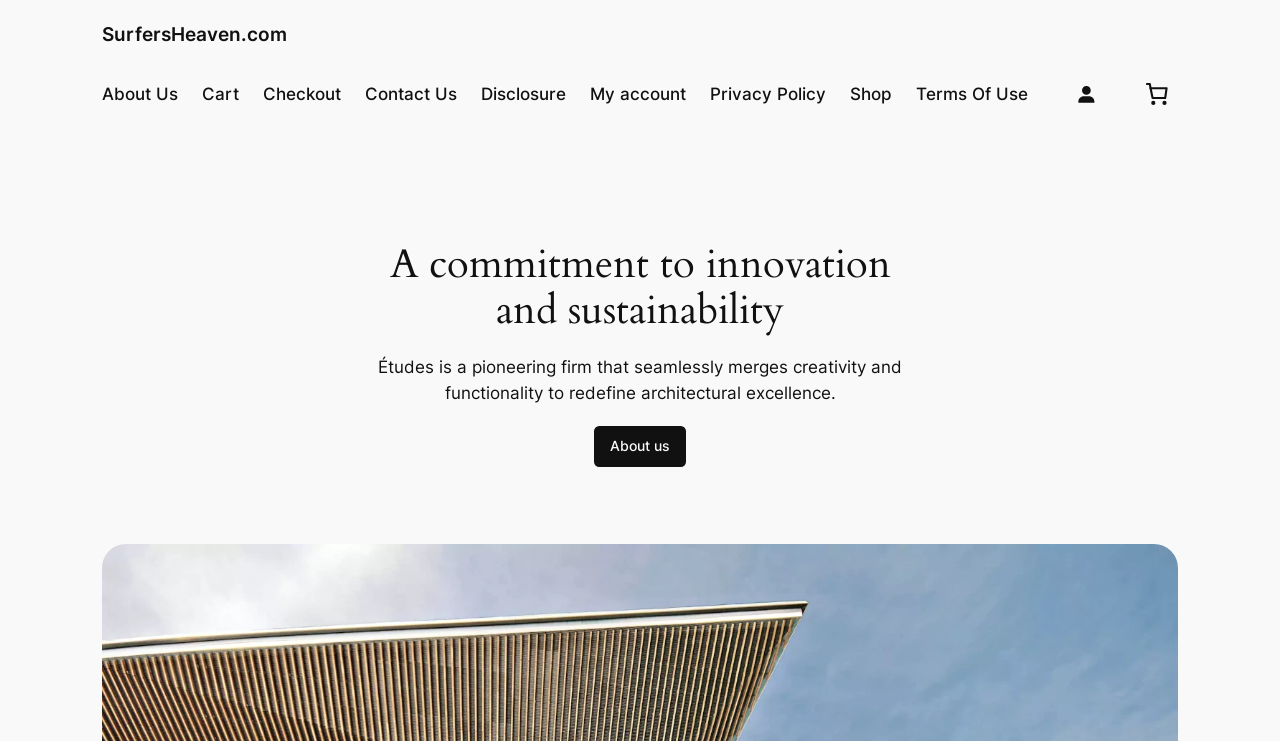Using the information shown in the image, answer the question with as much detail as possible: Where can I find more information about the company?

There are two links 'About Us' on the webpage, one located in the top navigation bar and the other located below the description of Études. Clicking on either of these links will provide more information about the company.